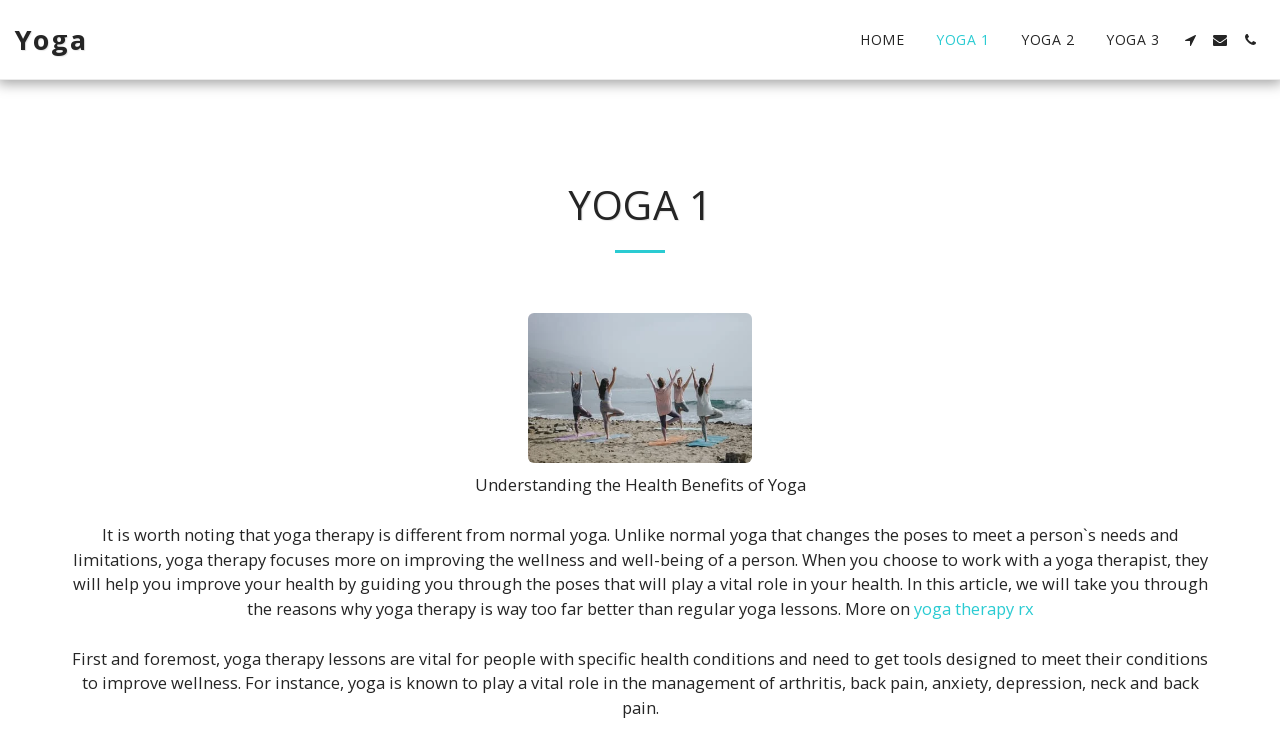What is the image on the webpage about?
Using the image as a reference, give an elaborate response to the question.

Based on the image description 'Yoga 1 image', I can infer that the image is related to yoga, possibly showing a yoga pose or a yoga-related scene.